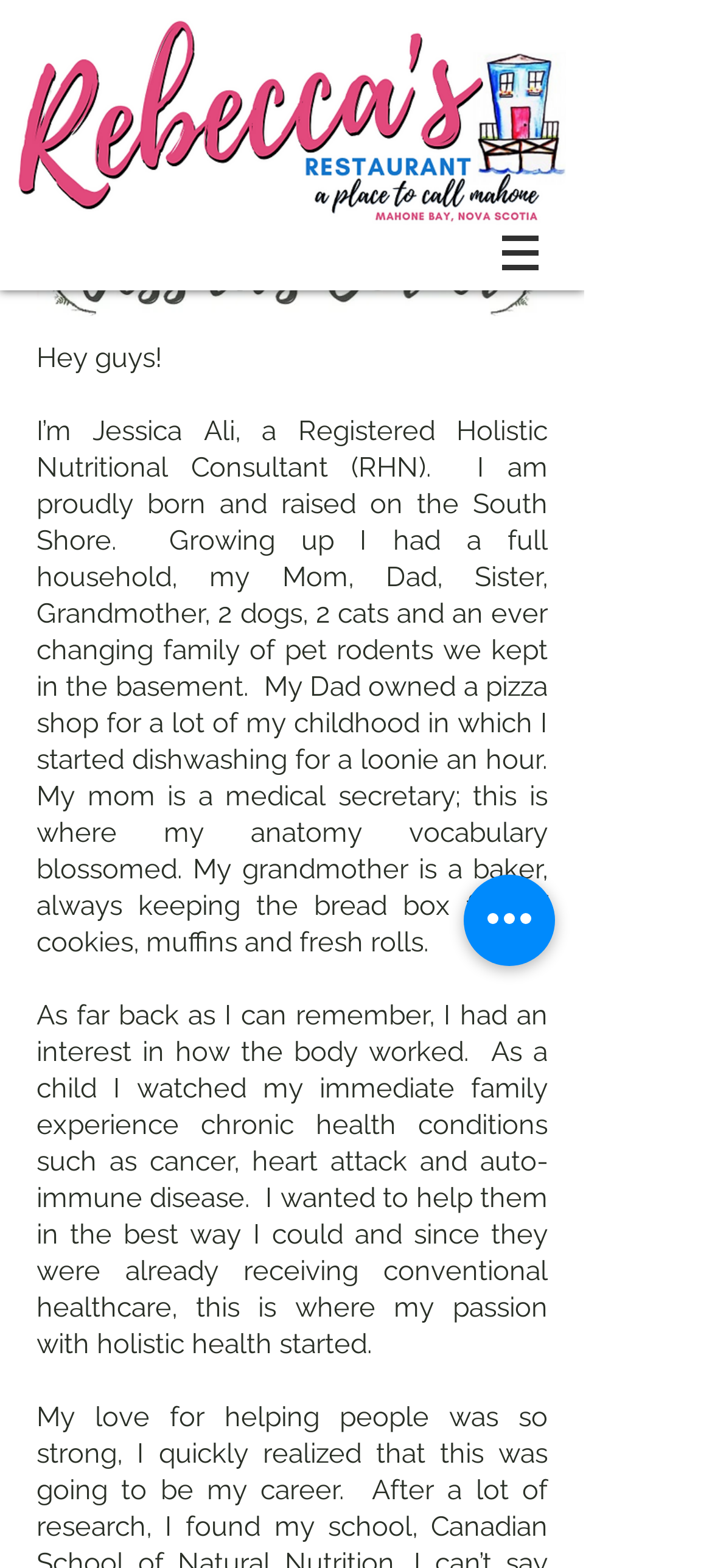Based on the image, provide a detailed and complete answer to the question: 
What is the occupation of Jessica Ali?

Jessica Ali's occupation can be found in the StaticText element with the text 'I’m Jessica Ali, a Registered Holistic Nutritional Consultant (RHN).'.